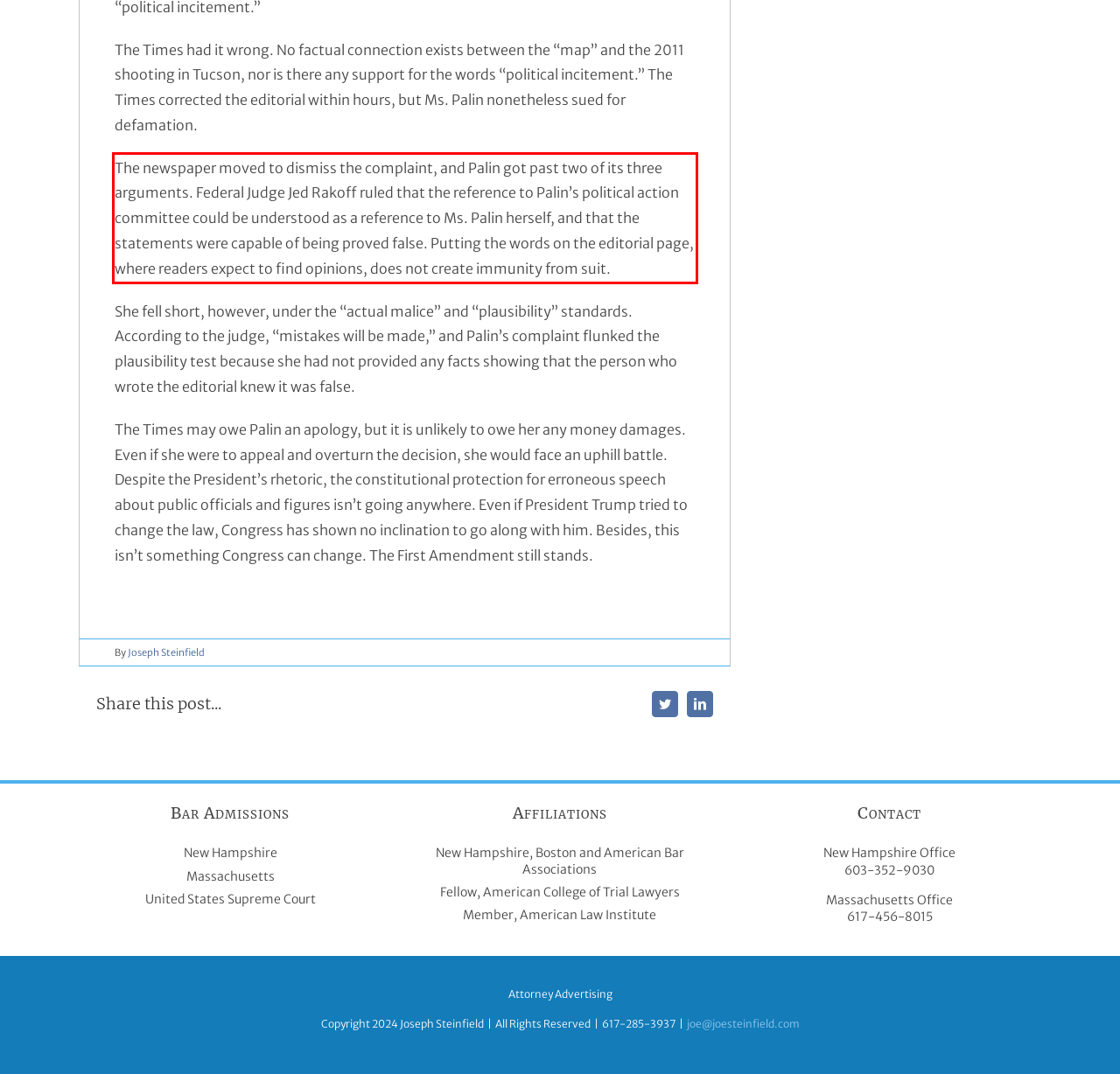Within the screenshot of a webpage, identify the red bounding box and perform OCR to capture the text content it contains.

The newspaper moved to dismiss the complaint, and Palin got past two of its three arguments. Federal Judge Jed Rakoff ruled that the reference to Palin’s political action committee could be understood as a reference to Ms. Palin herself, and that the statements were capable of being proved false. Putting the words on the editorial page, where readers expect to find opinions, does not create immunity from suit.